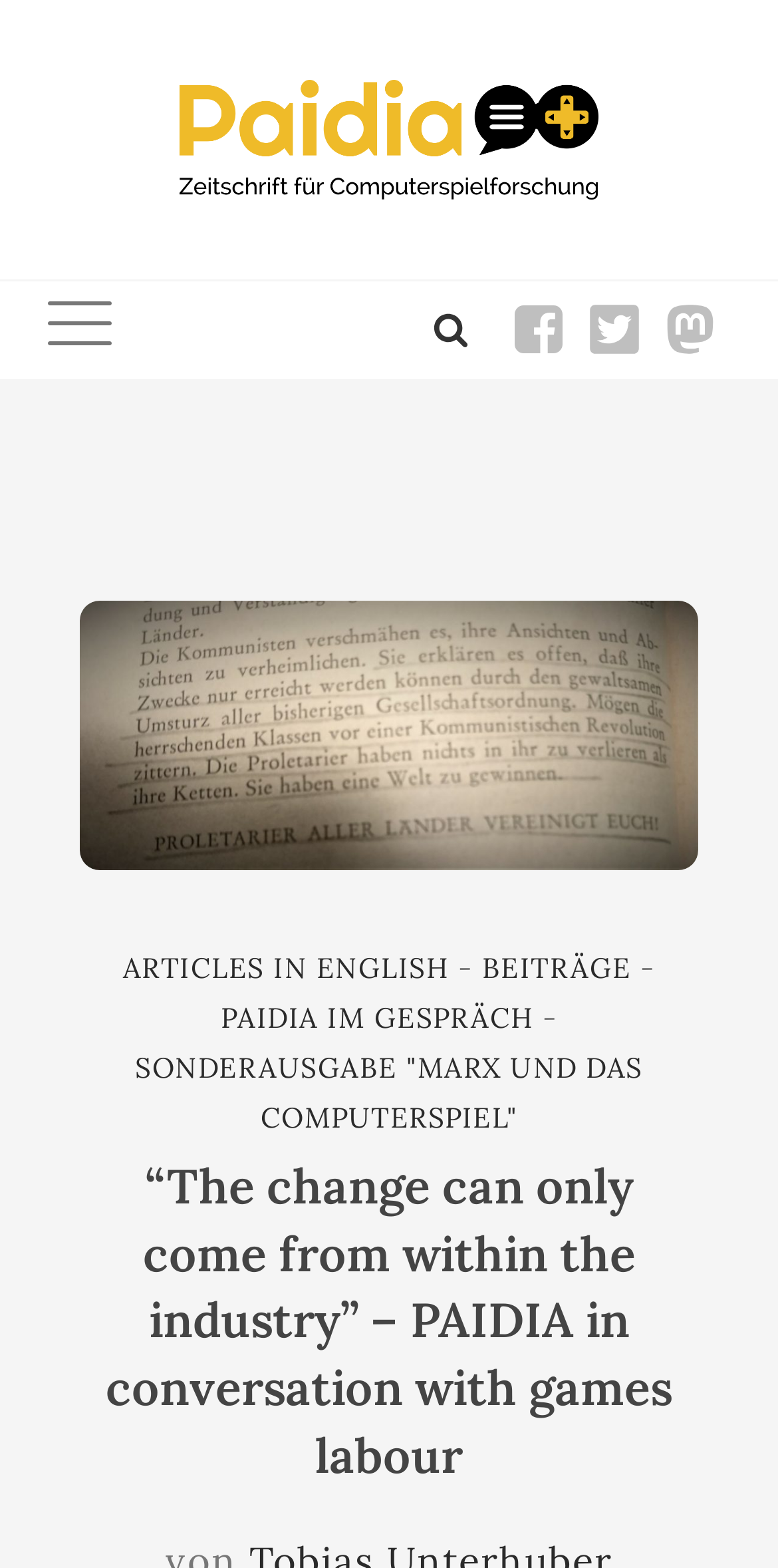Respond with a single word or phrase to the following question: What is the topic of the conversation?

games labour